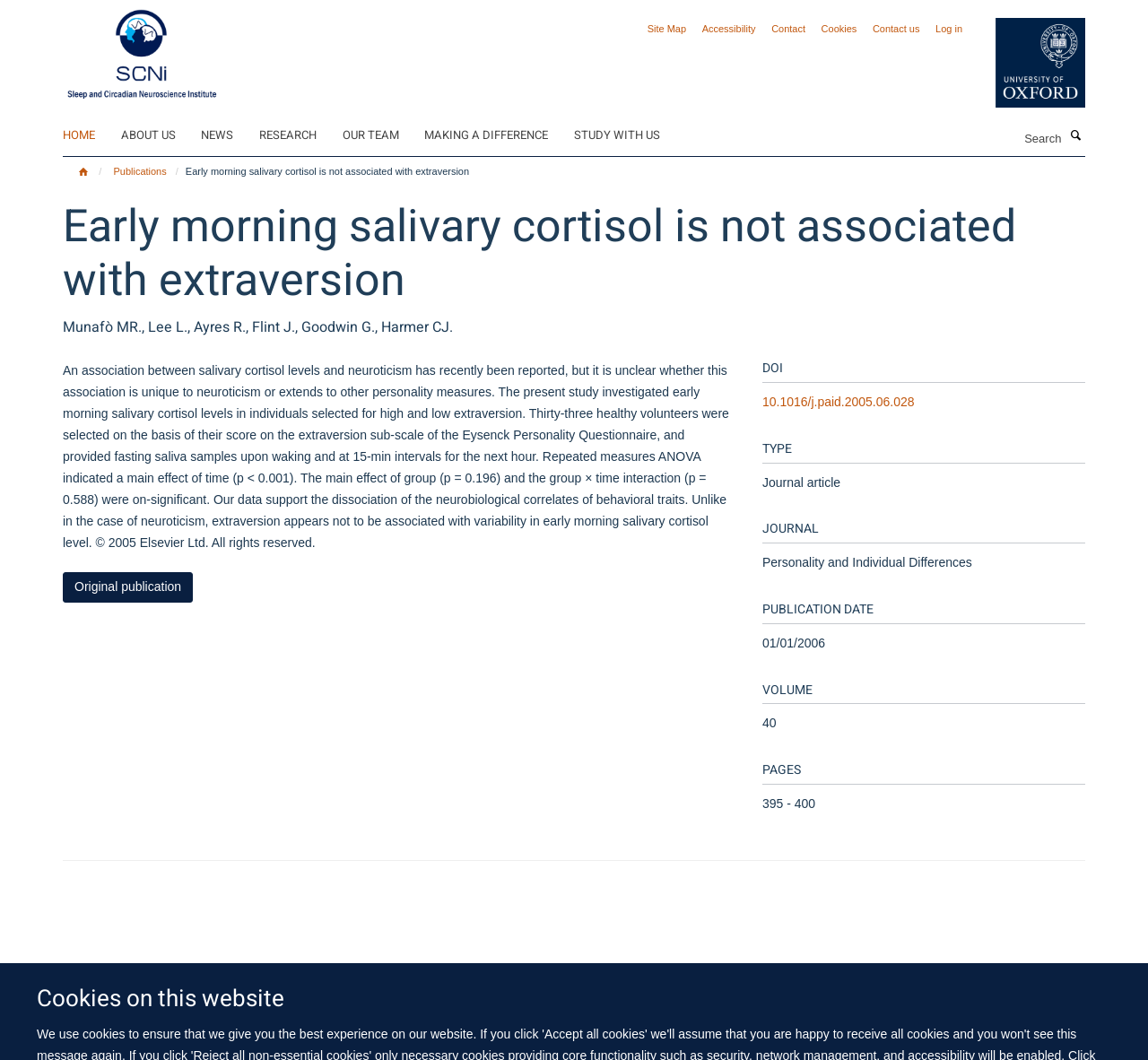From the element description: "Outdoor/Mountain", extract the bounding box coordinates of the UI element. The coordinates should be expressed as four float numbers between 0 and 1, in the order [left, top, right, bottom].

None